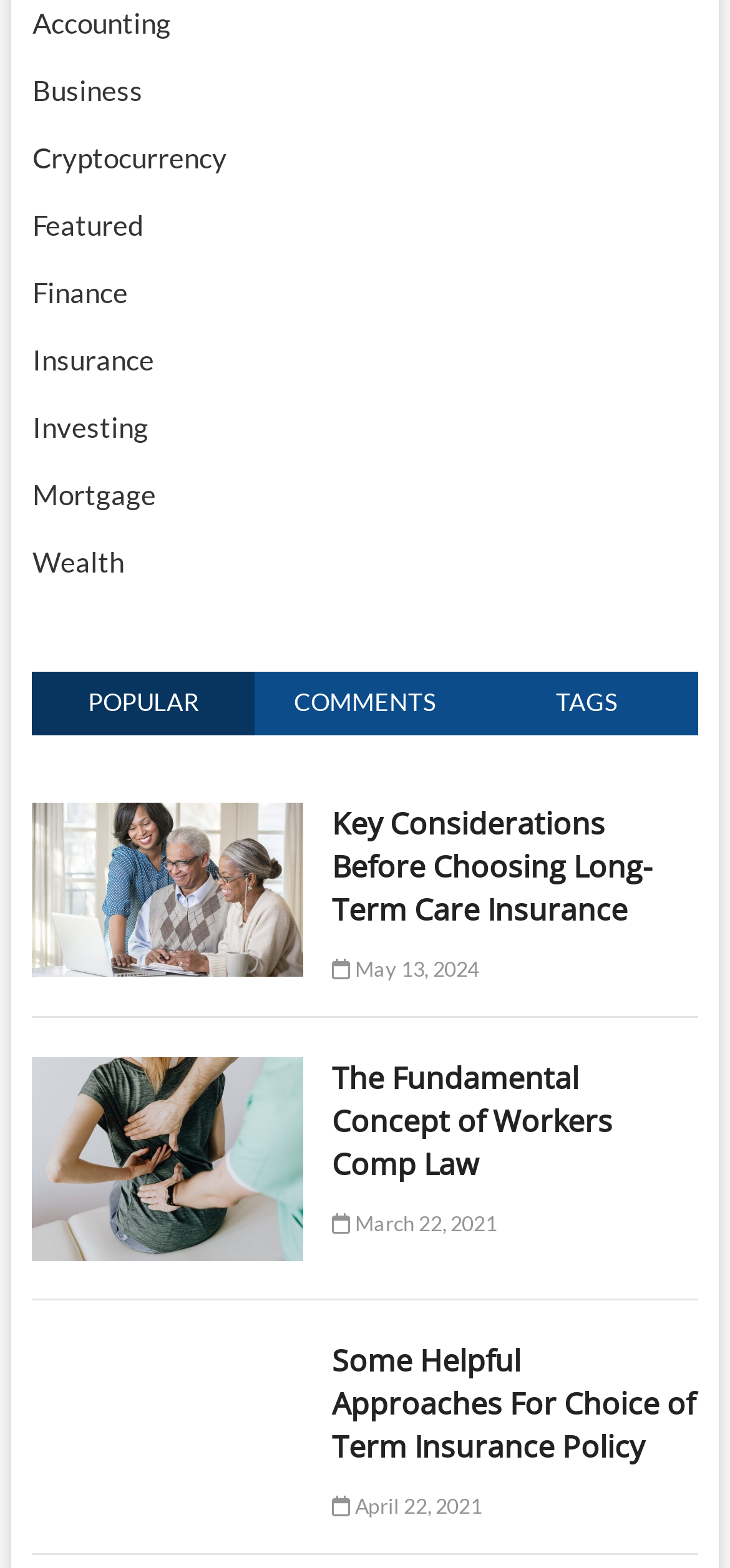Please locate the clickable area by providing the bounding box coordinates to follow this instruction: "Read the article 'Some Helpful Approaches For Choice of Term Insurance Policy'".

[0.044, 0.857, 0.416, 0.878]